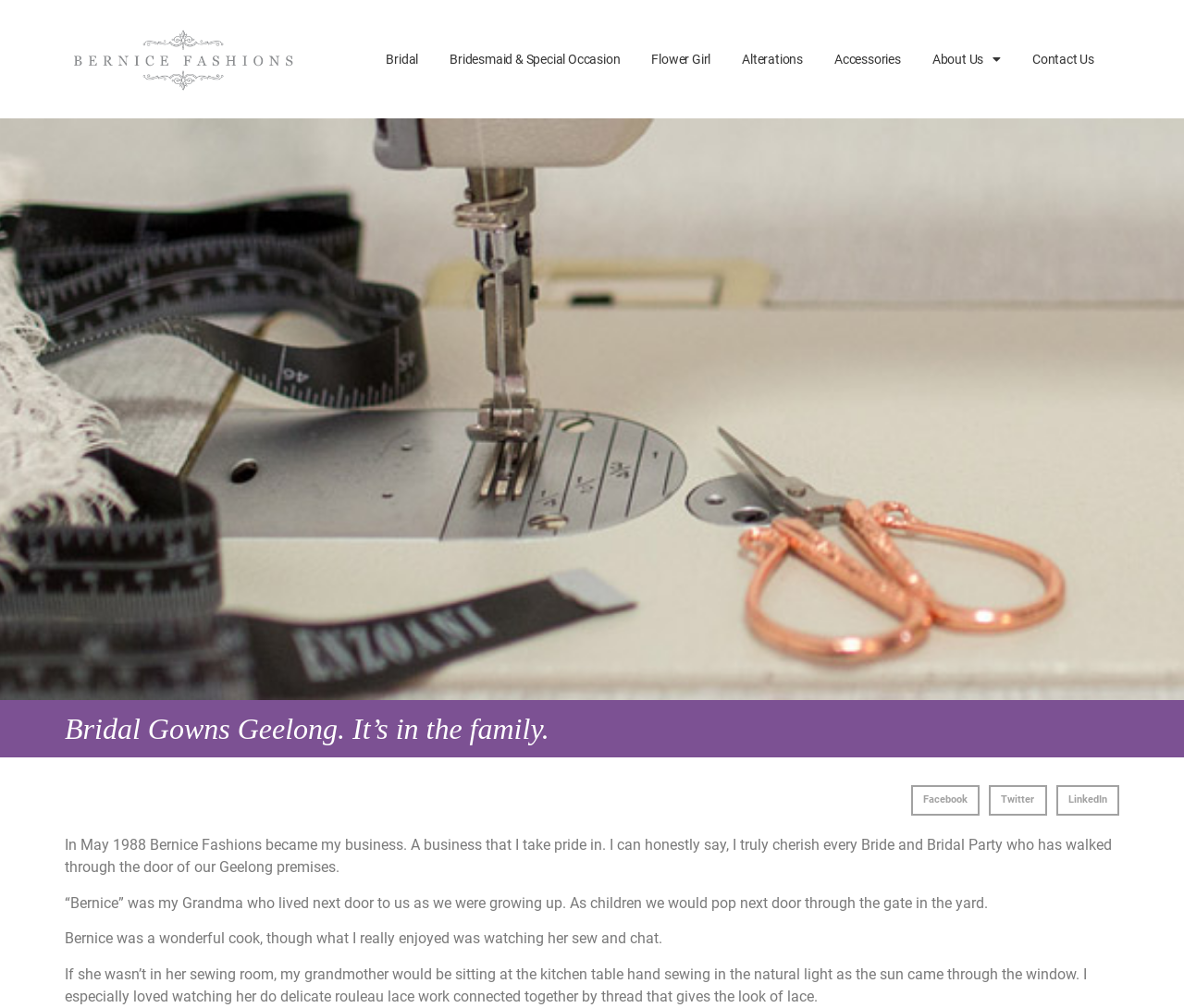Locate the bounding box coordinates of the element's region that should be clicked to carry out the following instruction: "Click on About Us link". The coordinates need to be four float numbers between 0 and 1, i.e., [left, top, right, bottom].

[0.774, 0.037, 0.859, 0.08]